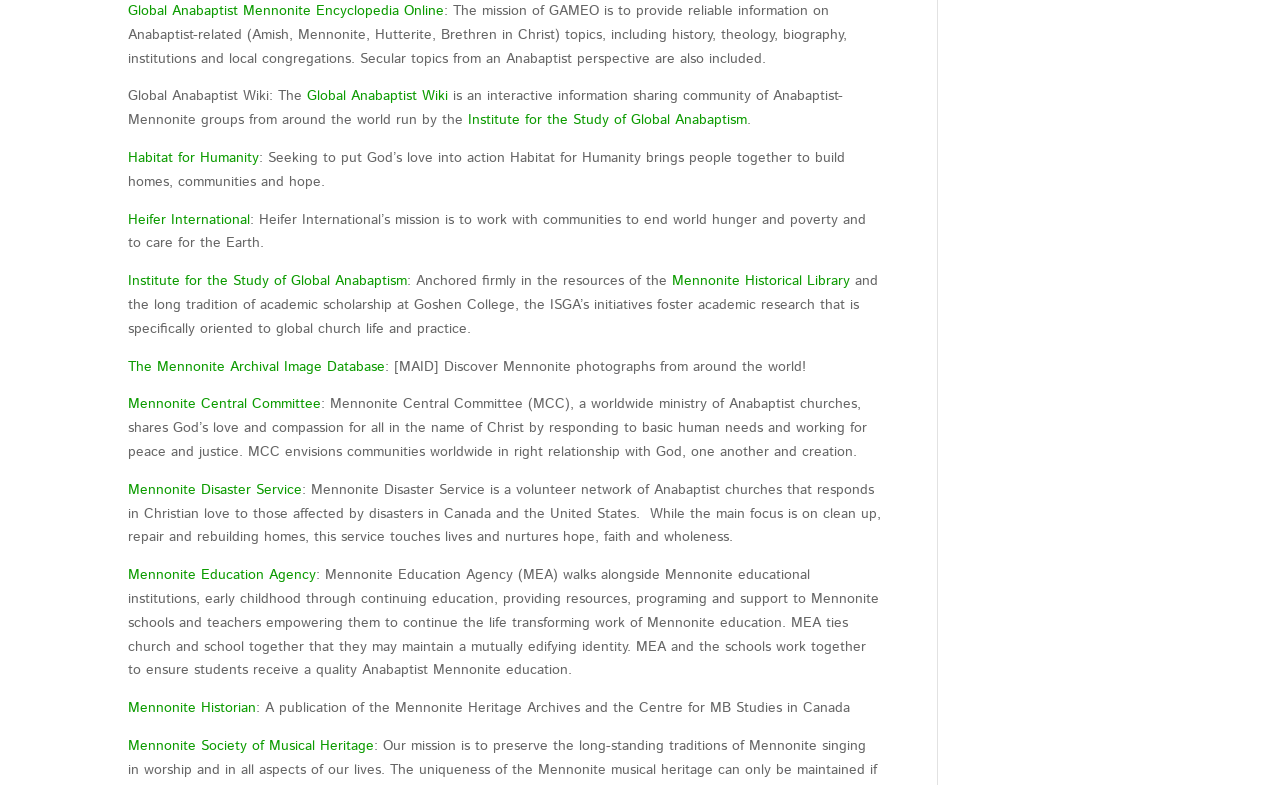Determine the bounding box coordinates of the region that needs to be clicked to achieve the task: "Visit the Global Anabaptist Mennonite Encyclopedia Online".

[0.1, 0.001, 0.347, 0.027]